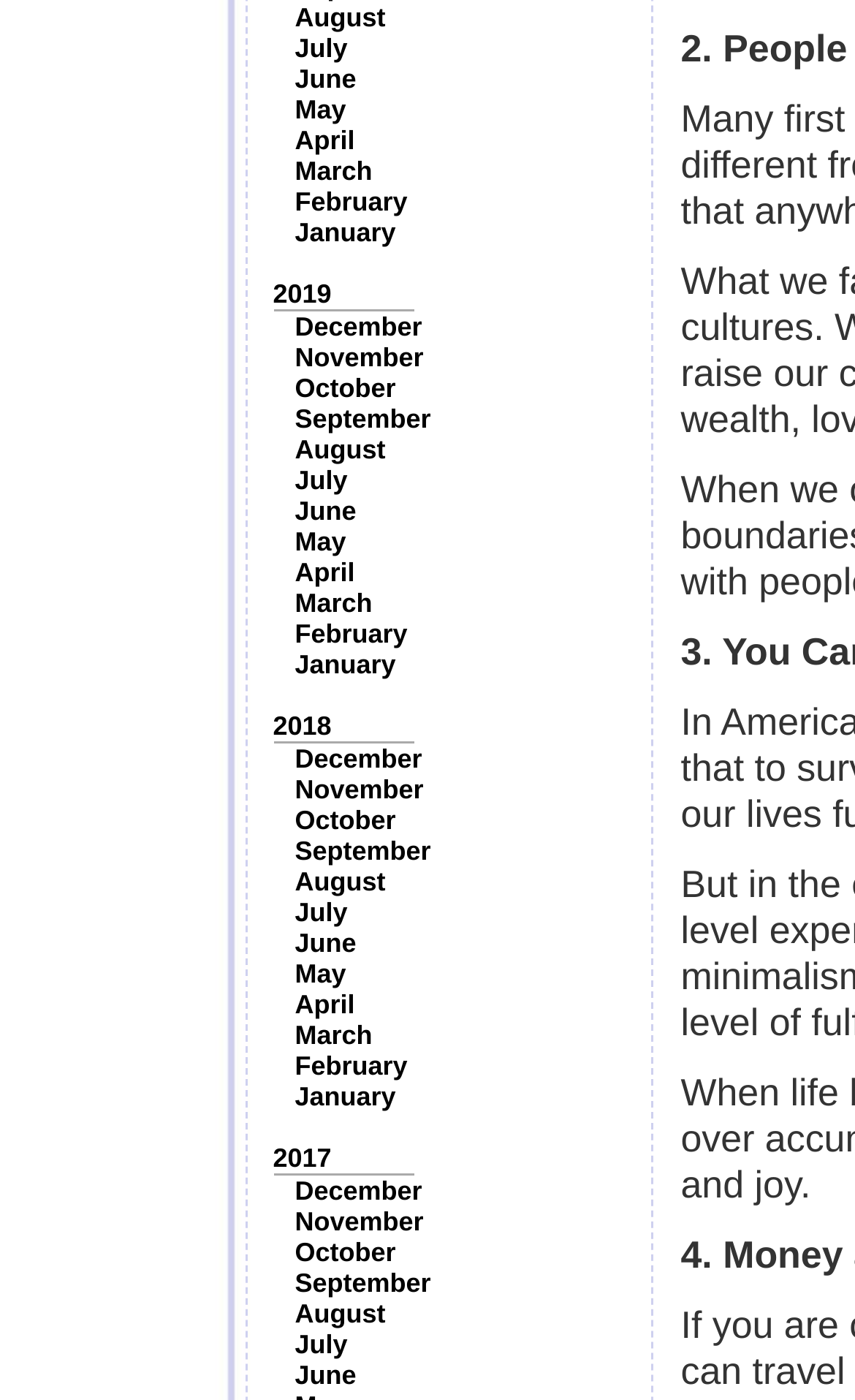Locate the bounding box coordinates of the clickable region necessary to complete the following instruction: "Search for something". Provide the coordinates in the format of four float numbers between 0 and 1, i.e., [left, top, right, bottom].

None